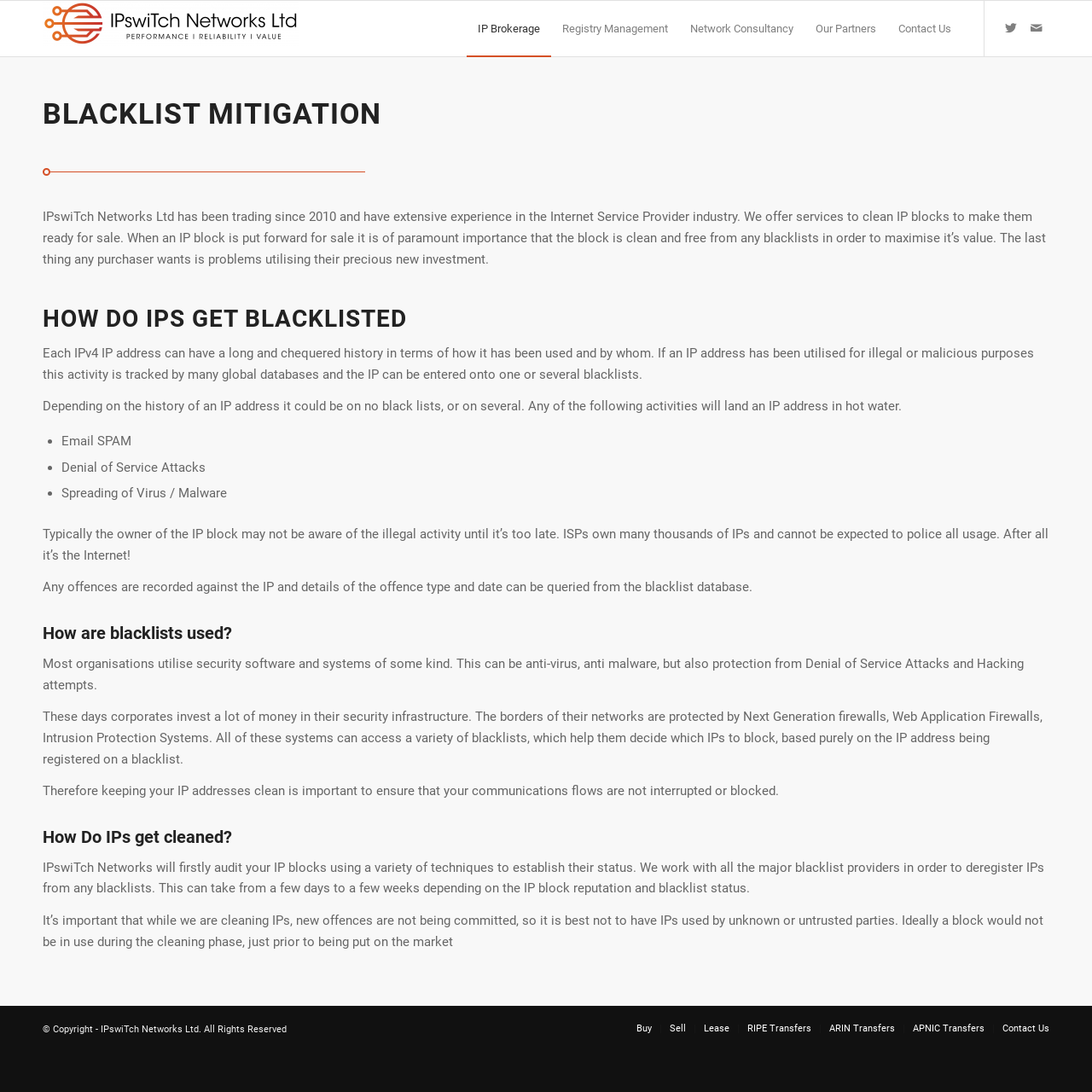How do organisations protect themselves from blacklisted IPs?
Using the image provided, answer with just one word or phrase.

Using security software